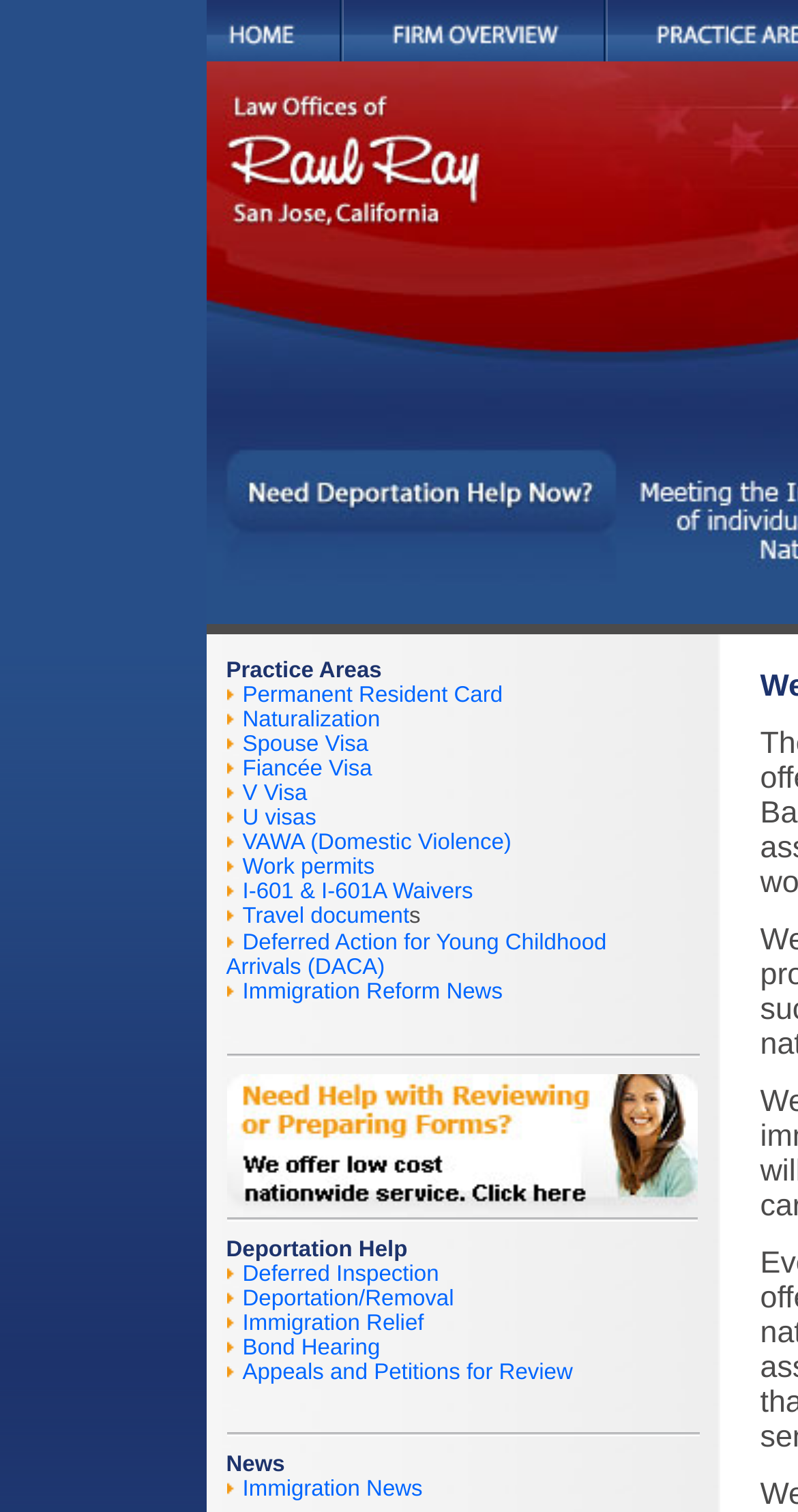What is the name of the law office?
Please provide a single word or phrase based on the screenshot.

Law Offices of Raul Ray